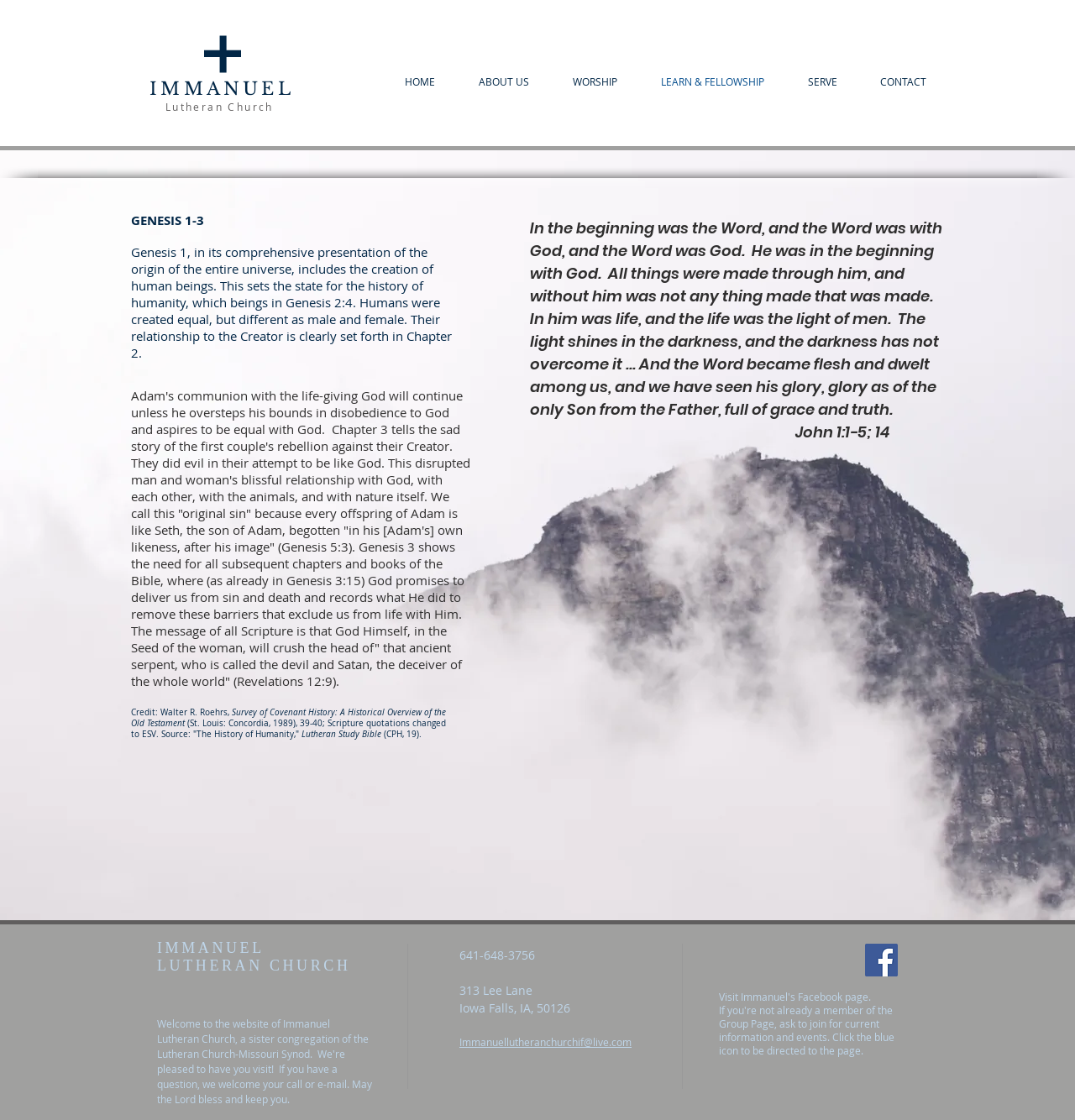Answer this question using a single word or a brief phrase:
What is the topic of the main content?

Genesis 1-3